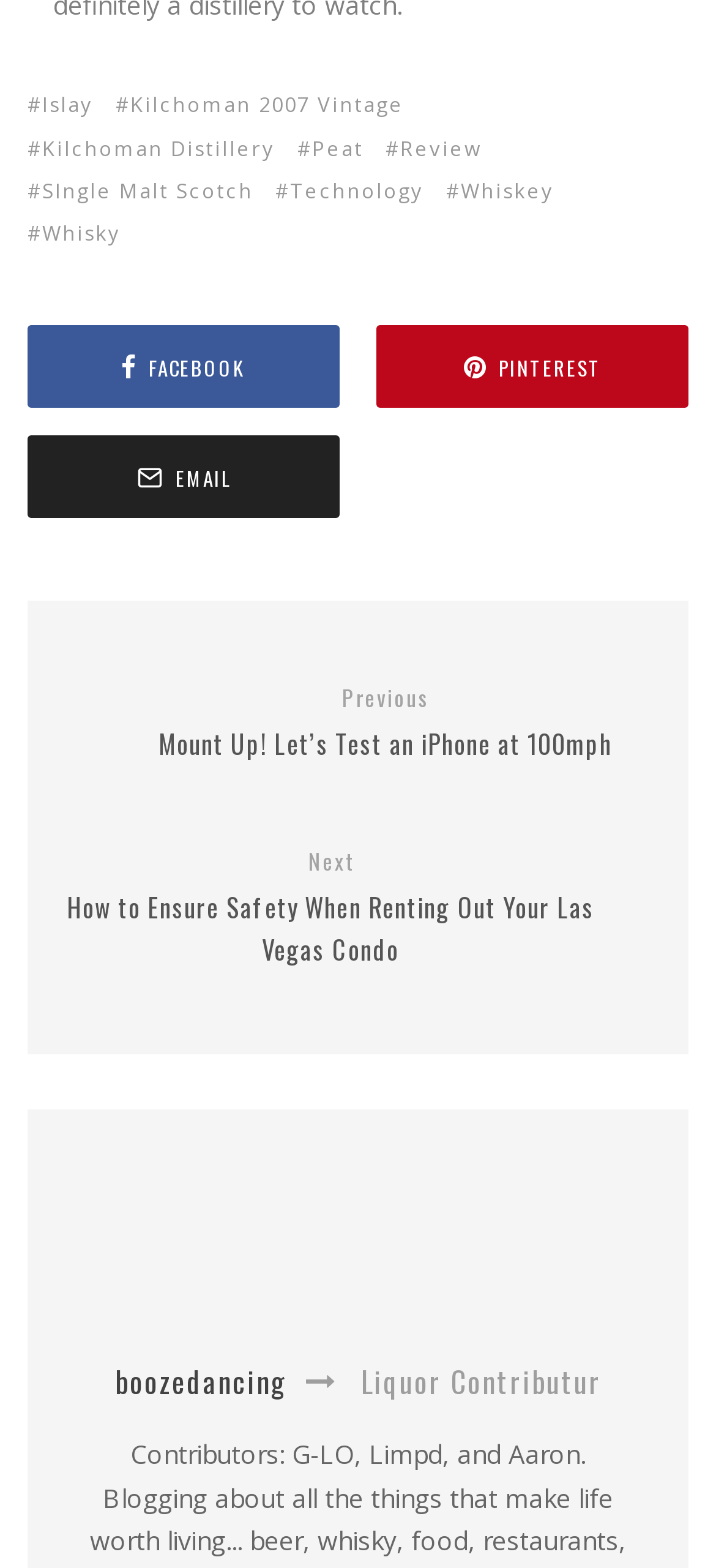What is the name of the blog or website?
From the details in the image, answer the question comprehensively.

The webpage has a link to 'boozedancing', which suggests that it is the name of the blog or website.